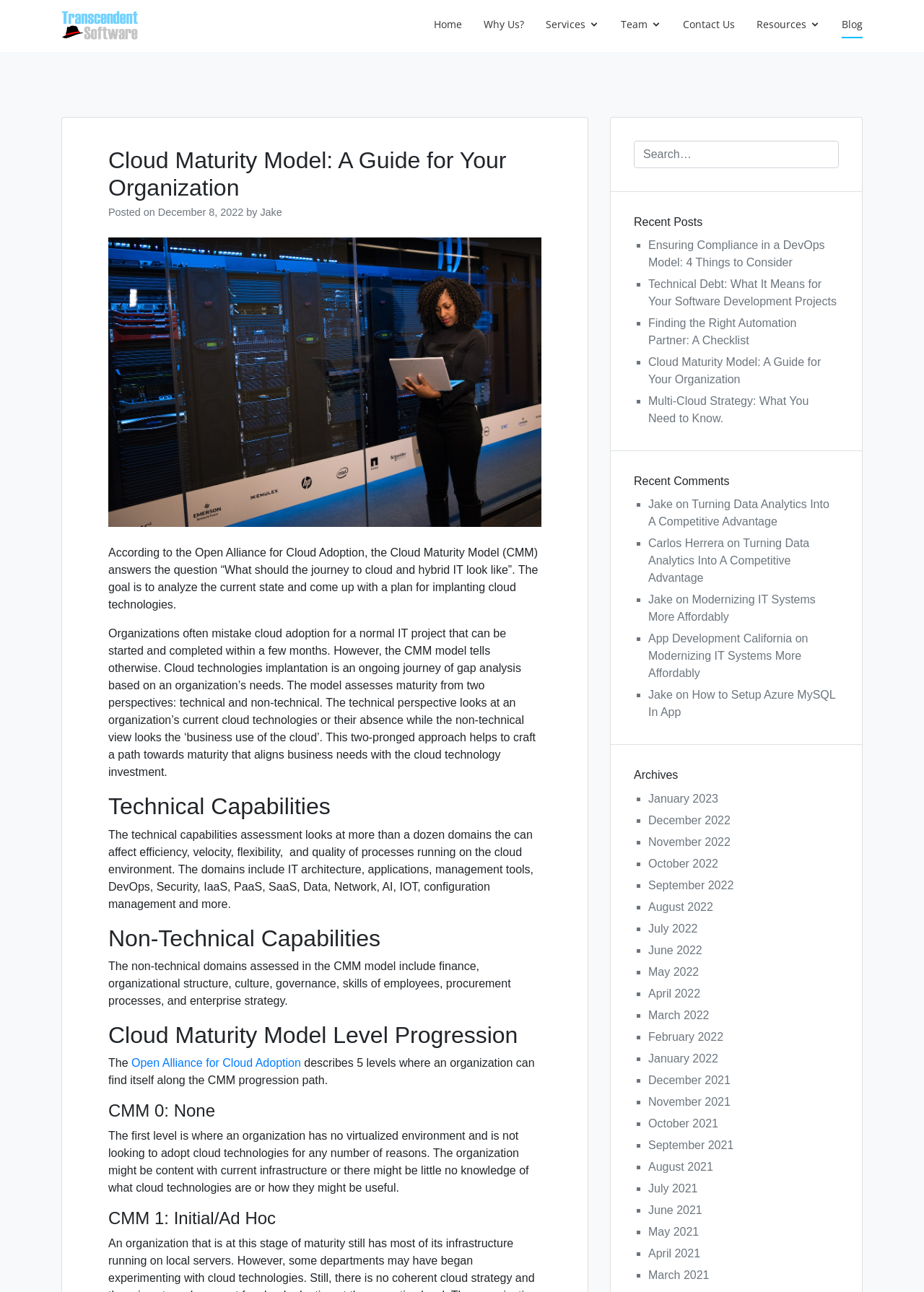Refer to the image and provide an in-depth answer to the question: 
What is the first level of the Cloud Maturity Model?

According to the article, the first level of the Cloud Maturity Model is CMM 0: None, which is where an organization has no virtualized environment and is not looking to adopt cloud technologies.